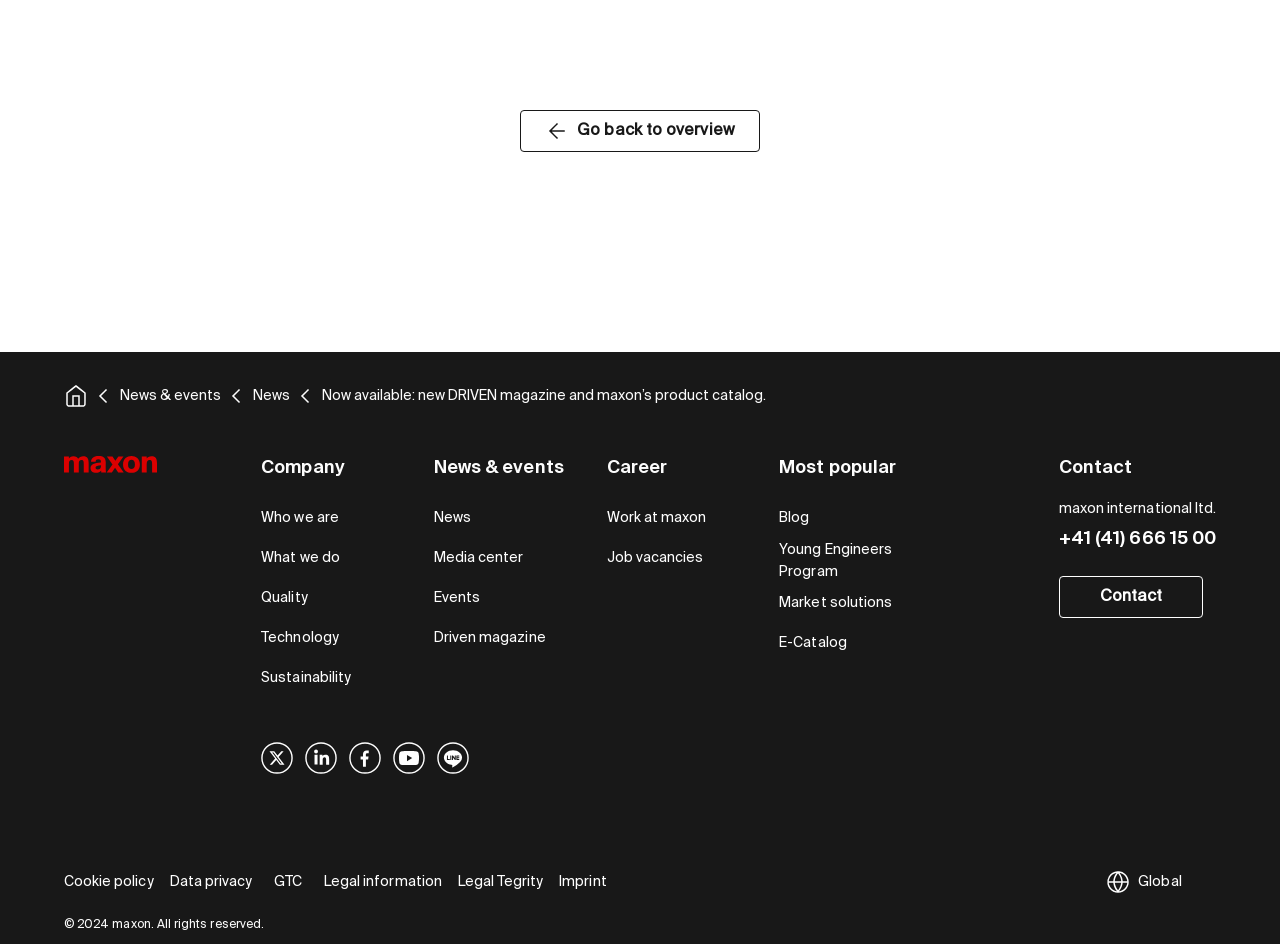Consider the image and give a detailed and elaborate answer to the question: 
How many social media links are at the bottom of the page?

At the bottom of the page, there are five social media links, which are 'twitter-x', 'linkedin', 'facebook', 'youtube', and 'line', each represented by an icon.